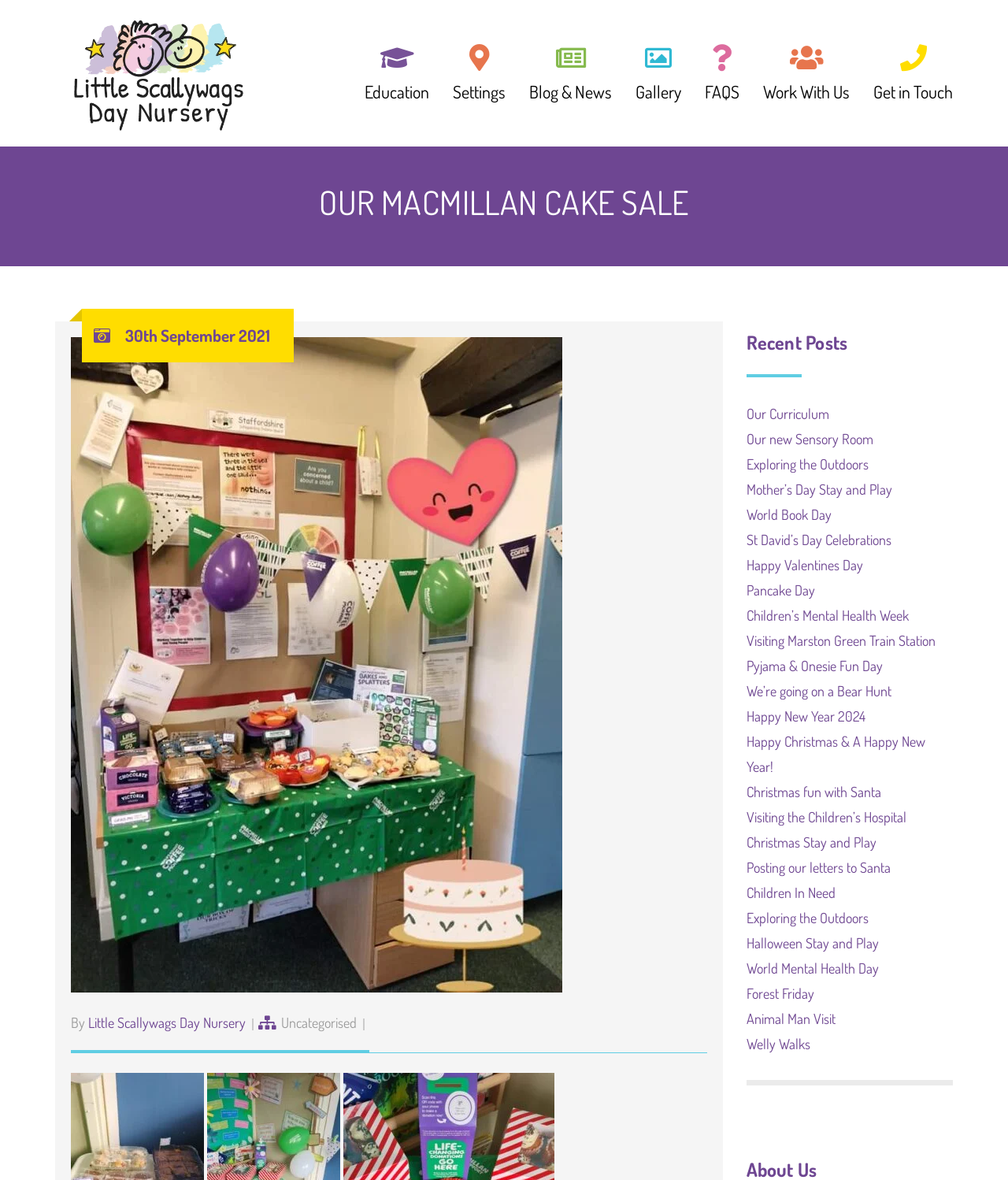What is the category of the post 'Our Macmillan cake sale'?
Give a thorough and detailed response to the question.

I found the answer by looking at the link 'Uncategorised' which is located next to the text 'By Little Scallywags Day Nursery'.